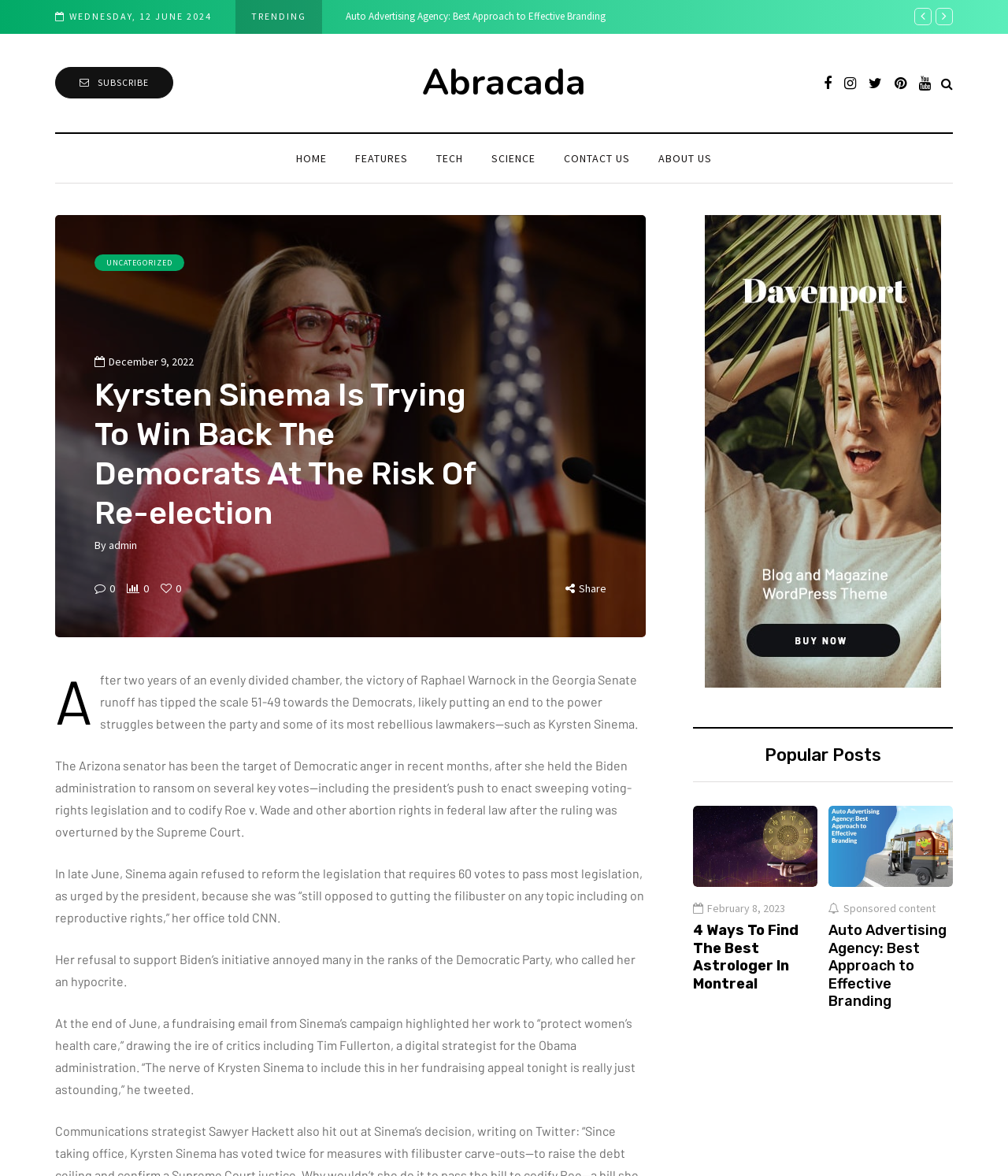Identify the bounding box of the UI component described as: "Contact us".

[0.545, 0.127, 0.639, 0.142]